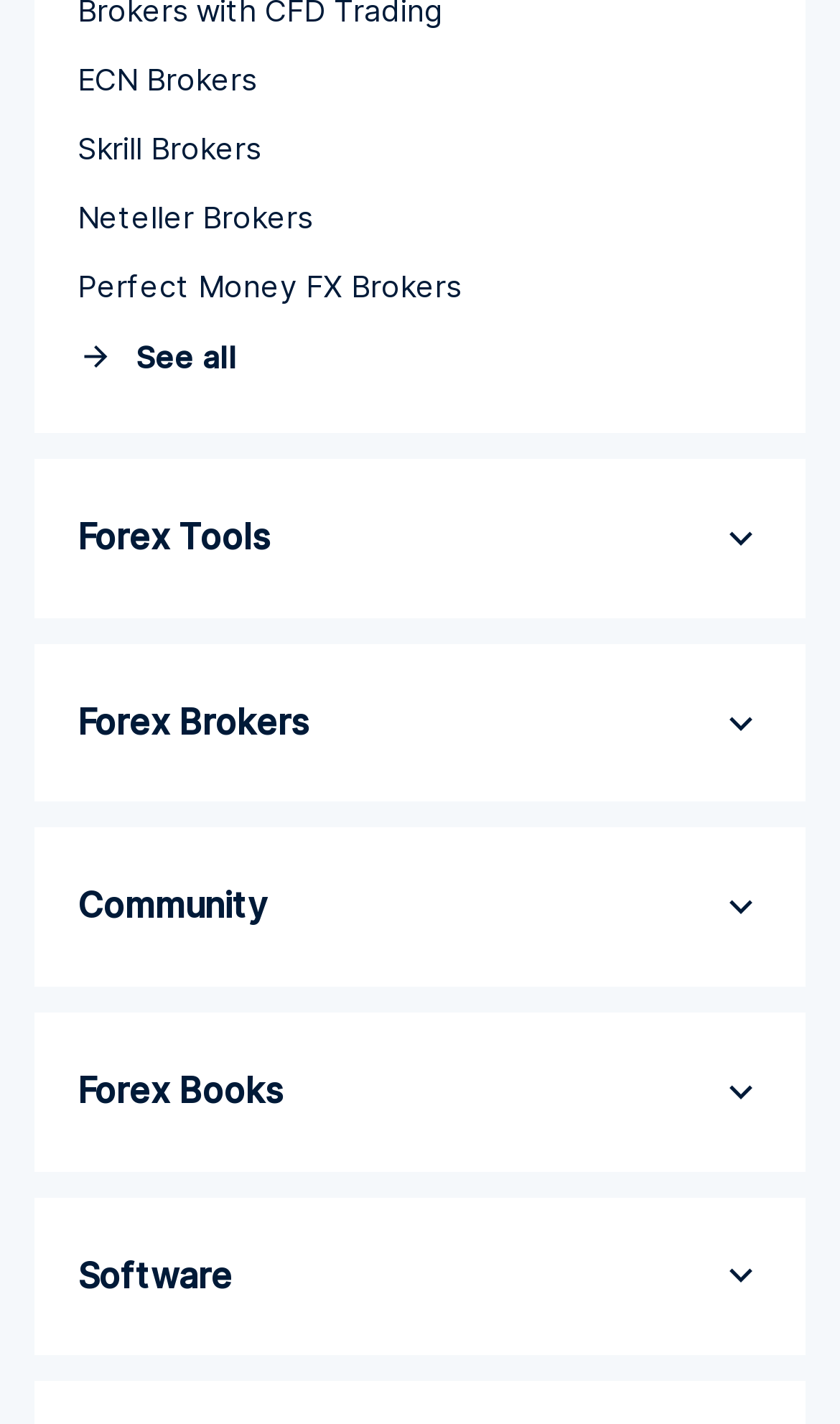What is the first link on the webpage?
Look at the screenshot and give a one-word or phrase answer.

ECN Brokers